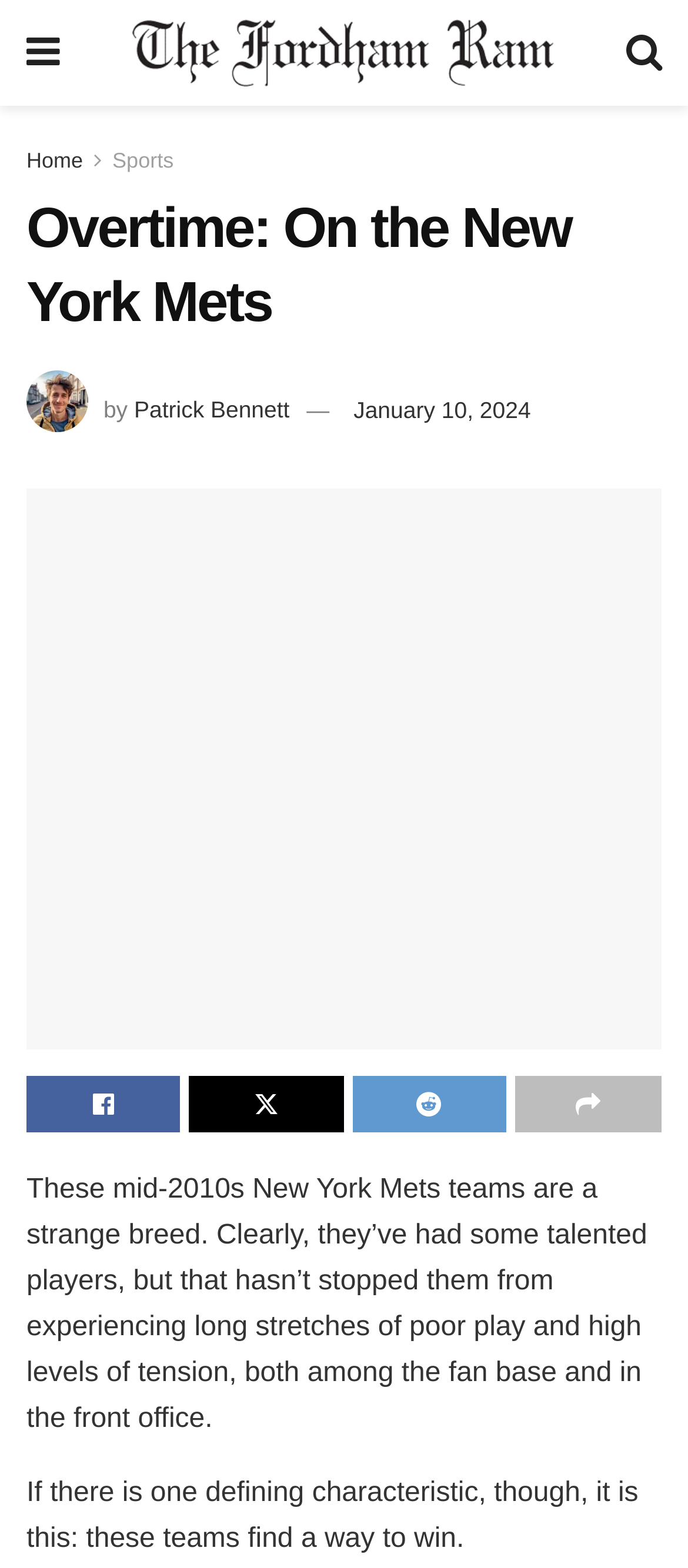Please identify the bounding box coordinates of the element that needs to be clicked to execute the following command: "Go to the Sports section". Provide the bounding box using four float numbers between 0 and 1, formatted as [left, top, right, bottom].

[0.163, 0.094, 0.252, 0.11]